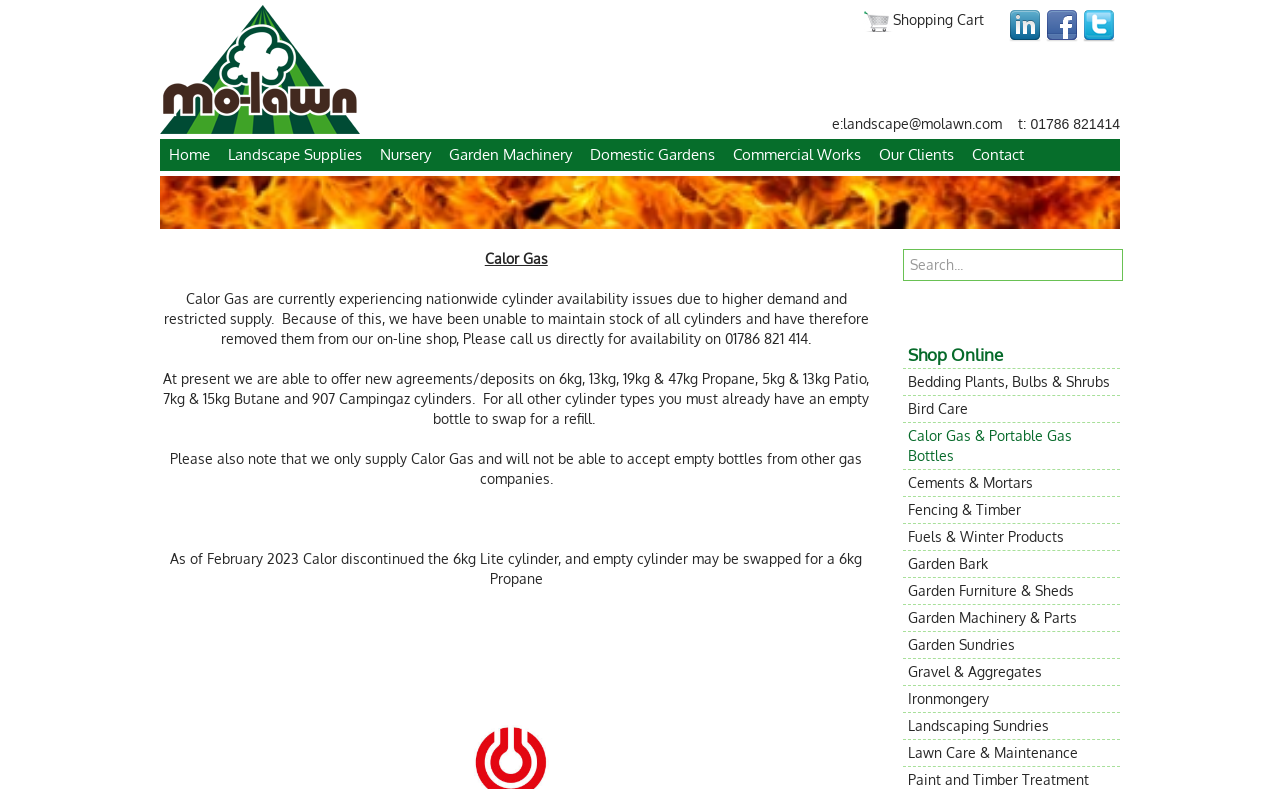Please identify the bounding box coordinates of the clickable area that will allow you to execute the instruction: "Search for products".

[0.705, 0.315, 0.877, 0.356]